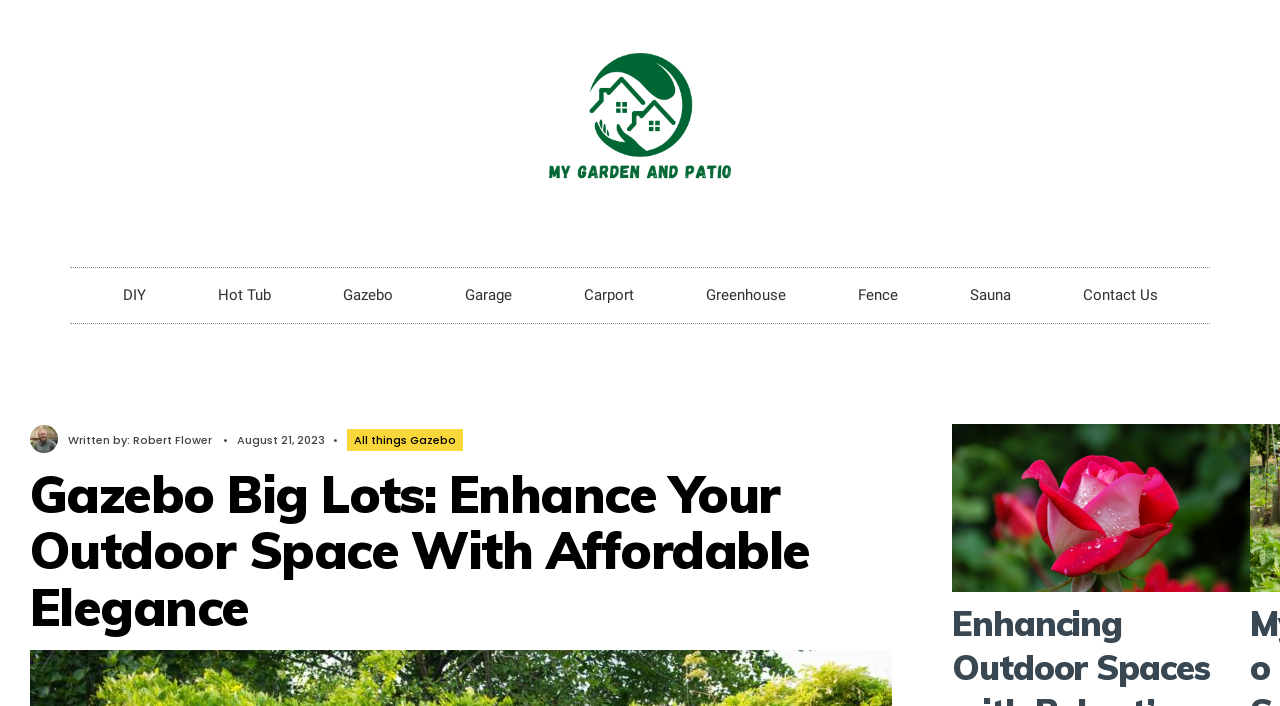What is the purpose of the website?
Refer to the image and respond with a one-word or short-phrase answer.

To sell outdoor structures